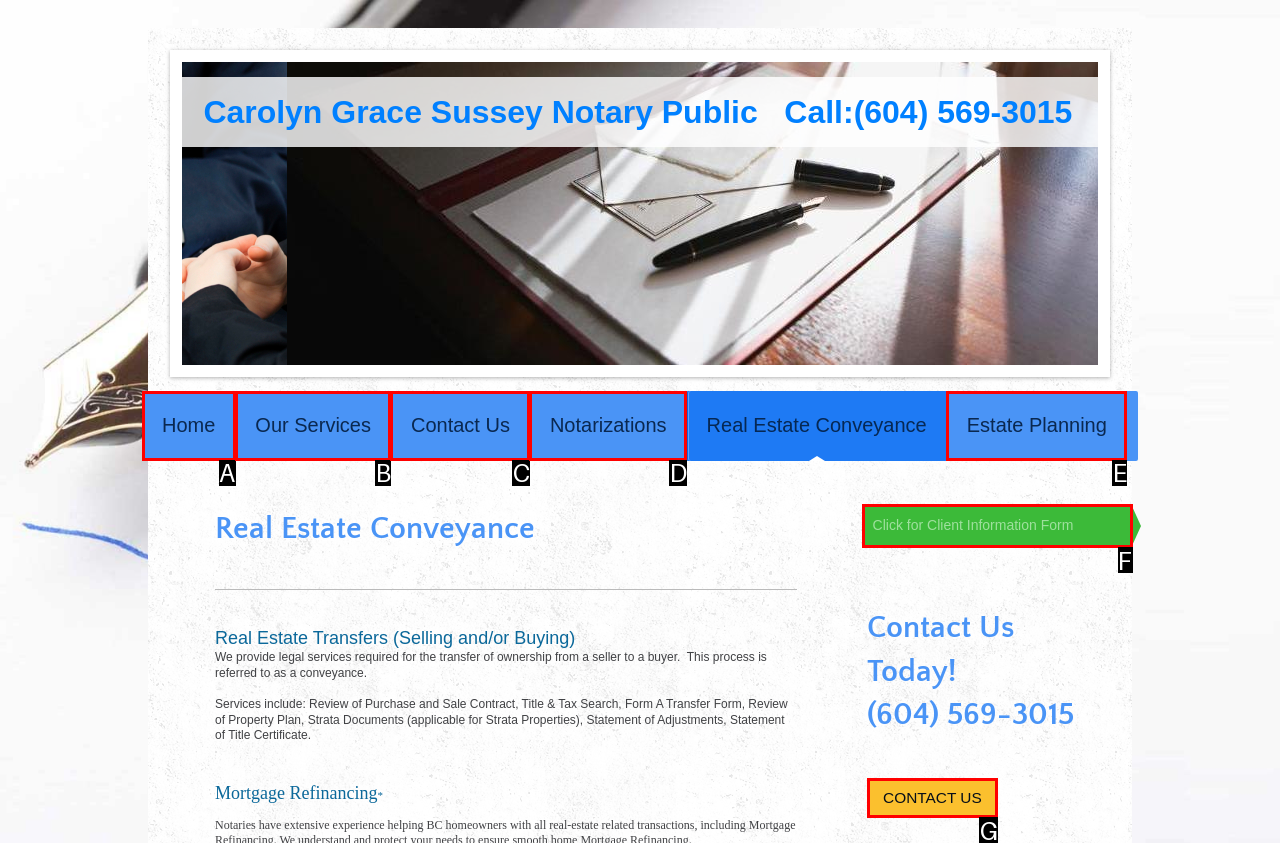Determine which HTML element matches the given description: Notarizations. Provide the corresponding option's letter directly.

D